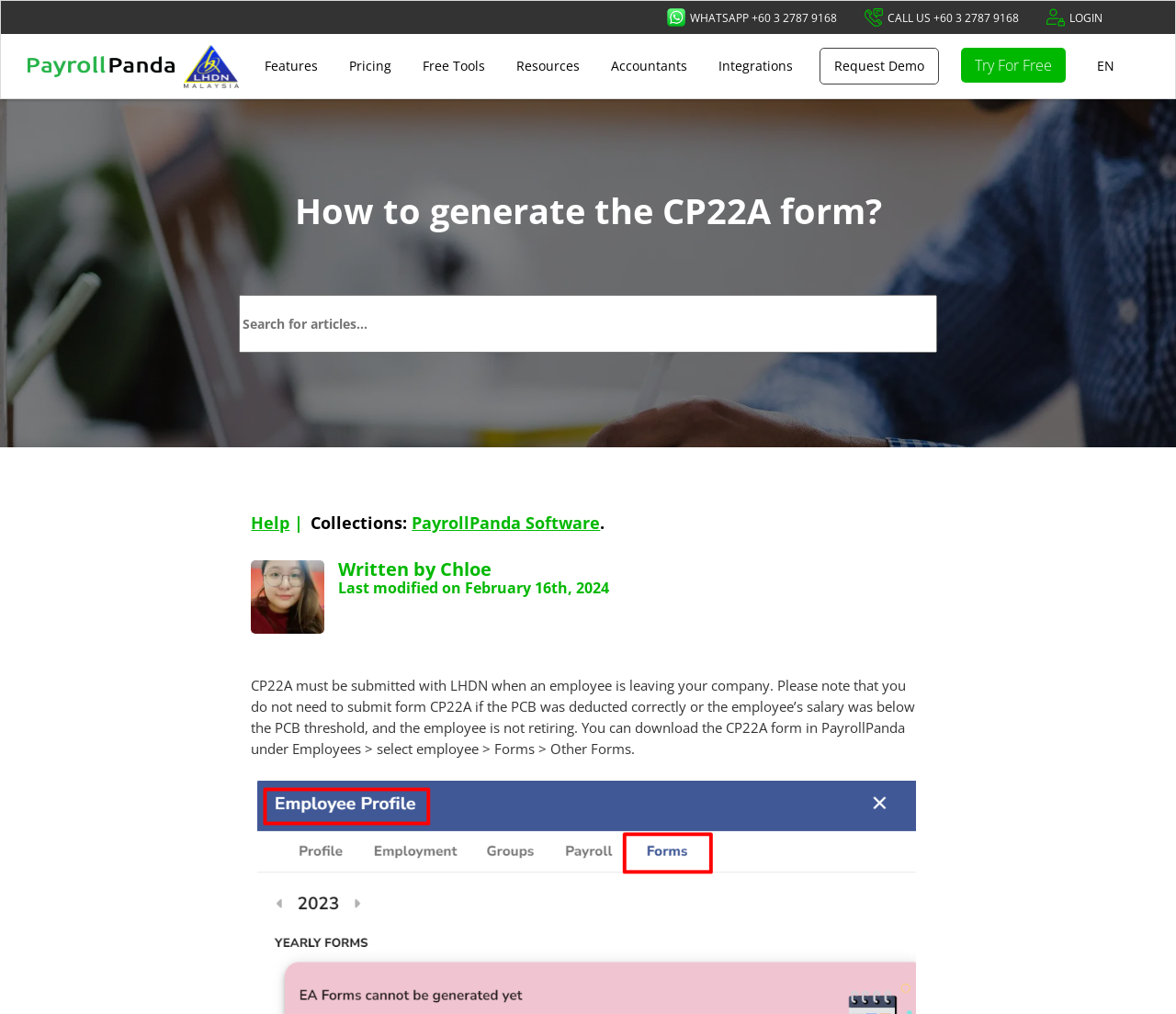What is the name of the software mentioned in the article?
Look at the image and respond to the question as thoroughly as possible.

I found the name of the software by reading the article content, where it mentions 'You can download the CP22A form in PayrollPanda under Employees > select employee > Forms > Other Forms.' and also in the link 'PayrollPanda Software'.